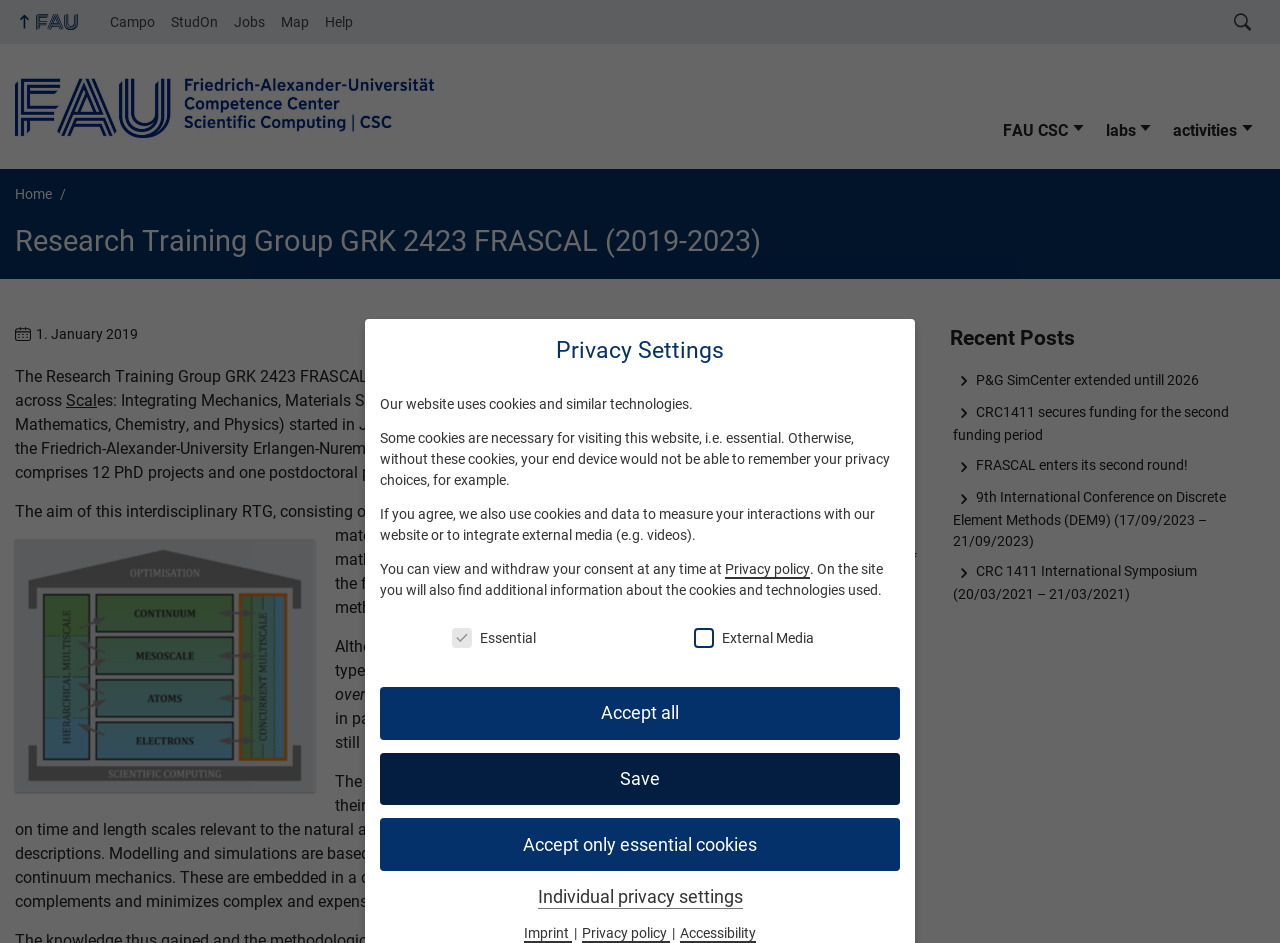Please specify the bounding box coordinates of the region to click in order to perform the following instruction: "Read the CHINA news".

None